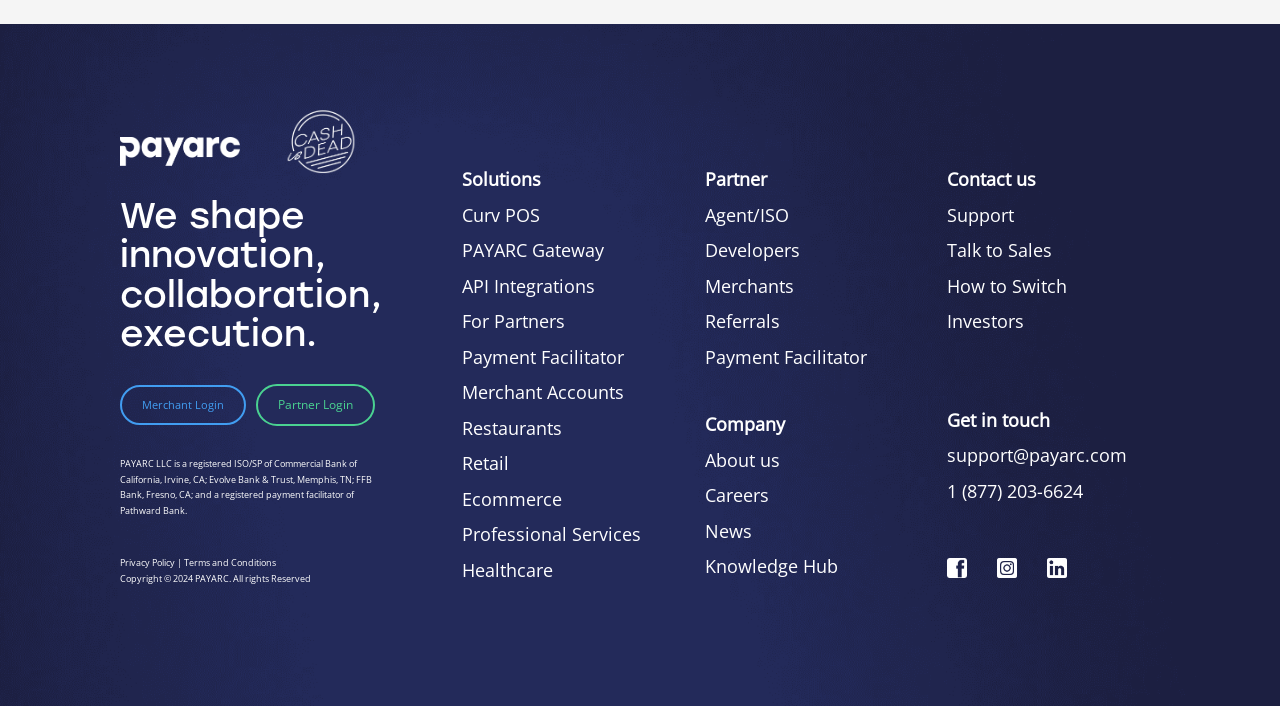Determine the bounding box for the UI element that matches this description: "Contact us".

[0.74, 0.237, 0.81, 0.271]